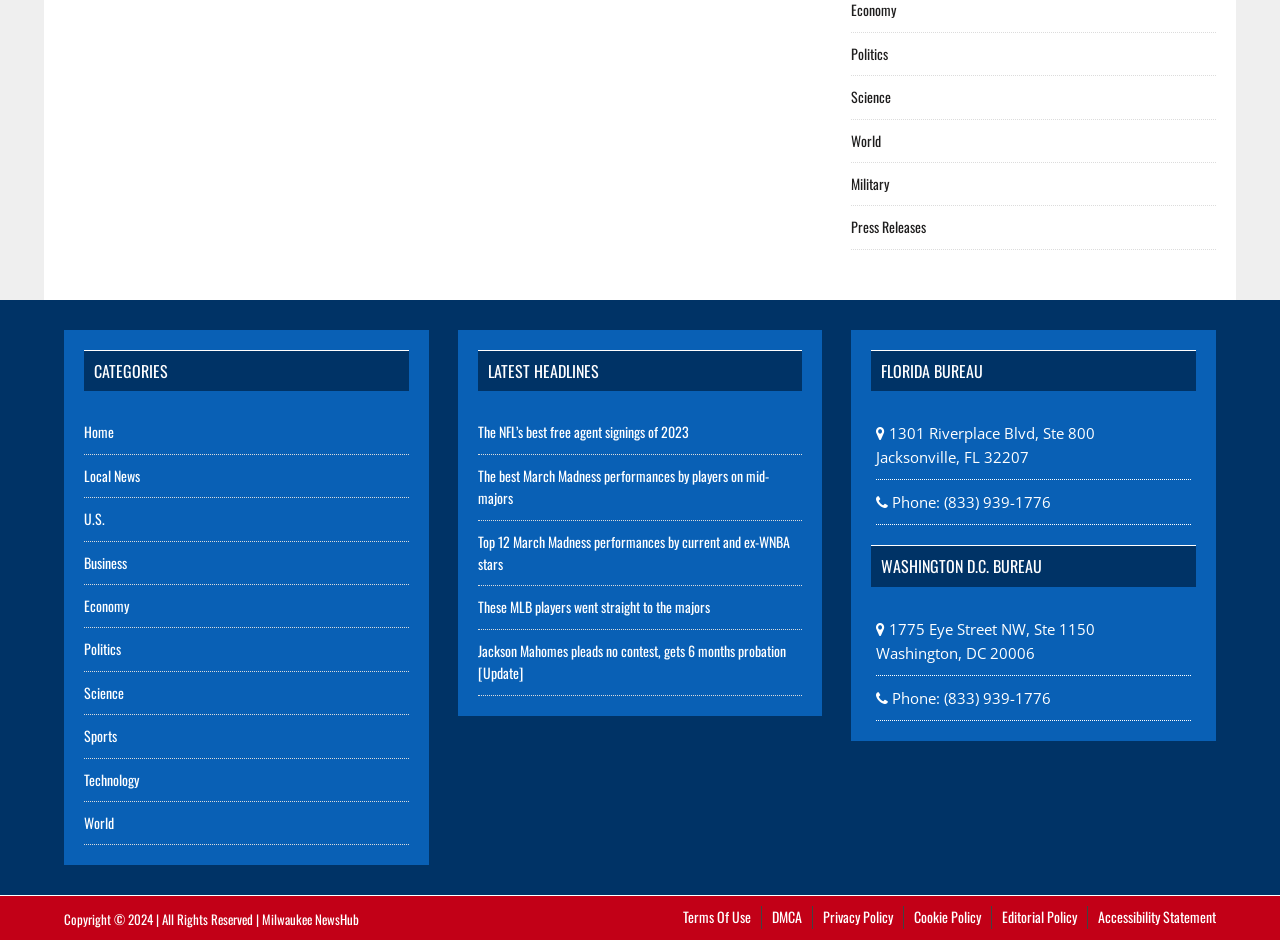What is the address of the Florida Bureau?
Refer to the screenshot and deliver a thorough answer to the question presented.

I found the address of the Florida Bureau by looking at the link under the 'FLORIDA BUREAU' heading, which is '1301 Riverplace Blvd, Ste 800 Jacksonville, FL 32207'.